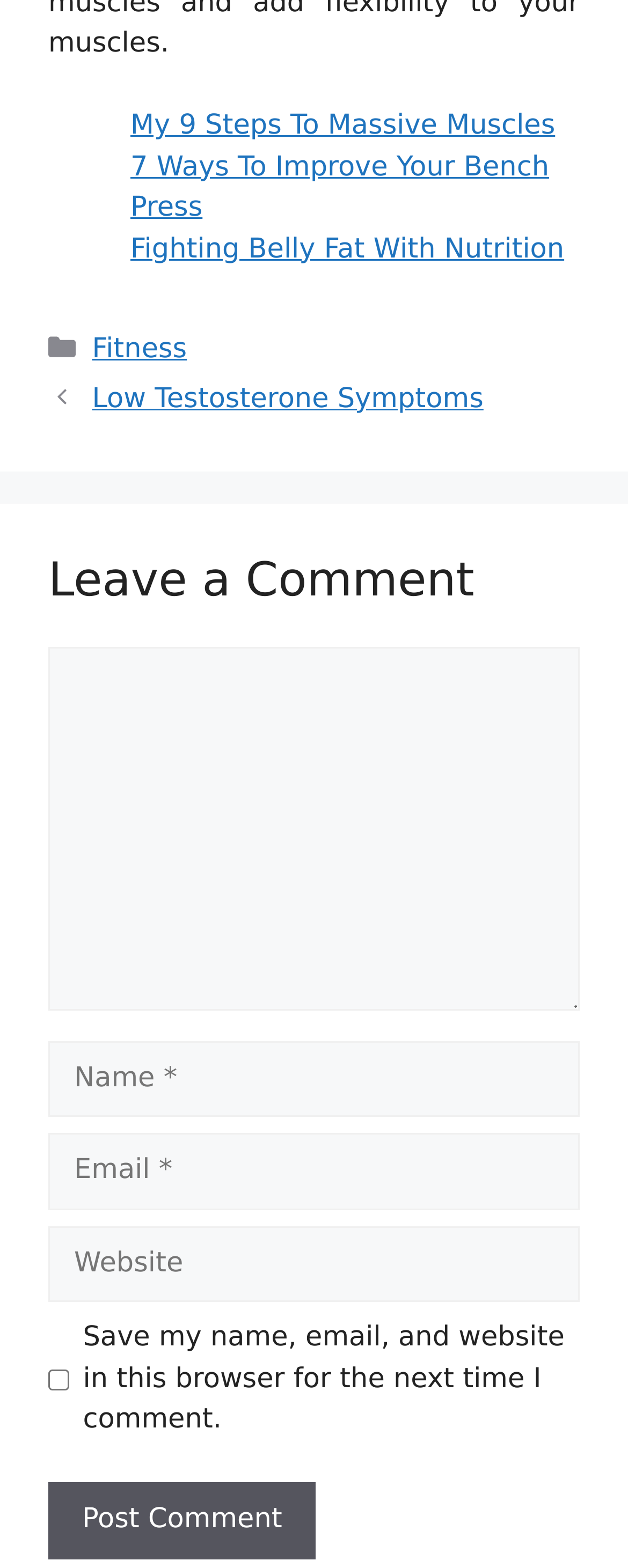Please find the bounding box coordinates of the element's region to be clicked to carry out this instruction: "Click on the link to read about 9 steps to massive muscles".

[0.208, 0.07, 0.884, 0.091]